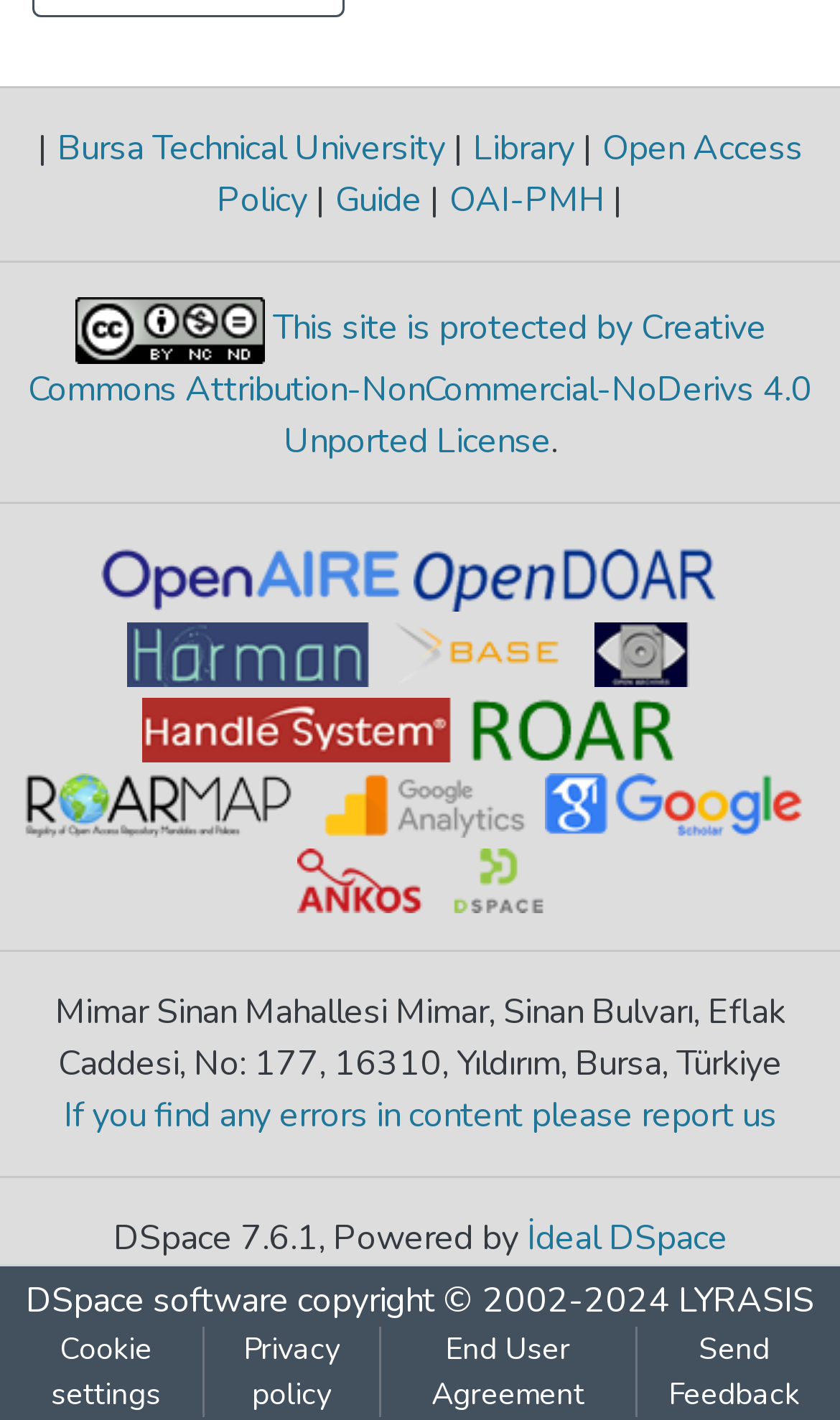What is the license of this site?
With the help of the image, please provide a detailed response to the question.

I found the answer by looking at the link element with the text 'This site is protected by Creative Commons Attribution-NonCommercial-NoDerivs 4.0 Unported License' which is located at the middle of the webpage, indicating that it is the license of the site.